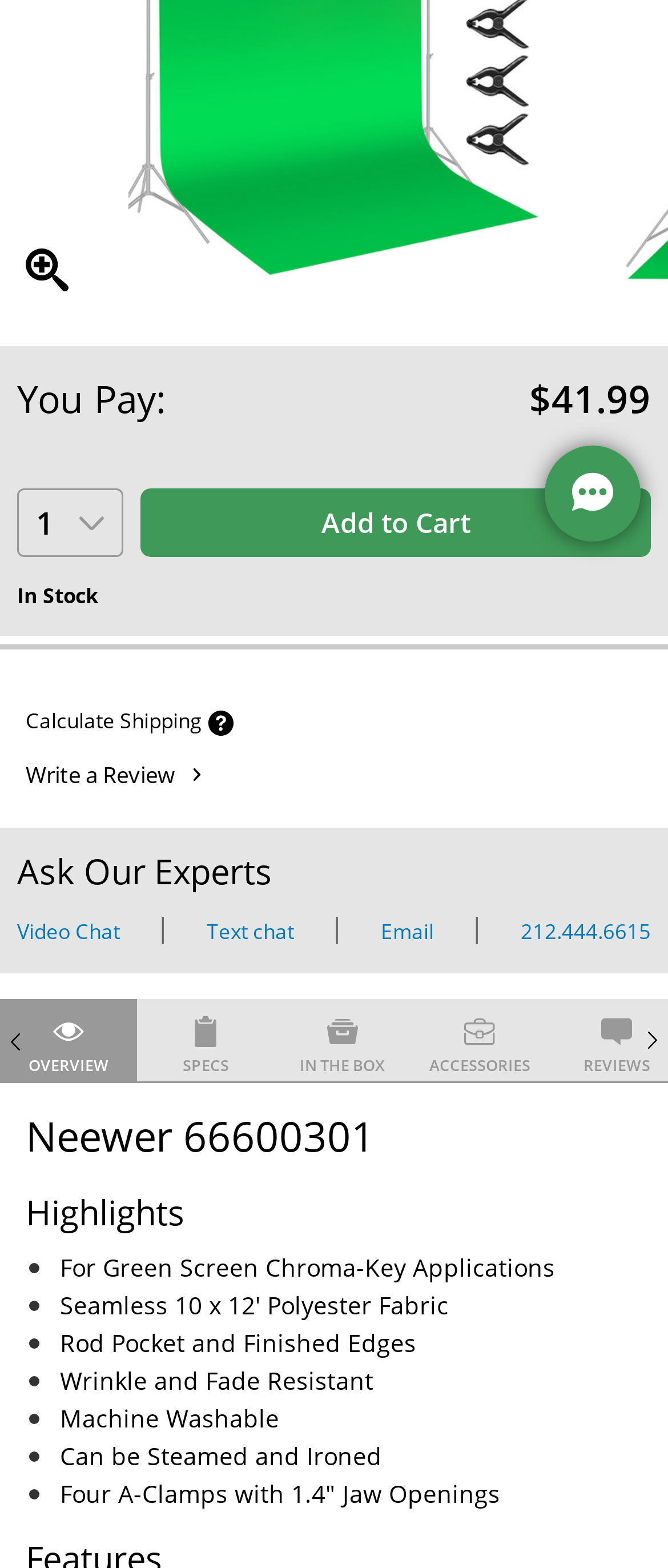Please predict the bounding box coordinates (top-left x, top-left y, bottom-right x, bottom-right y) for the UI element in the screenshot that fits the description: 212.444.6615

[0.779, 0.583, 0.974, 0.605]